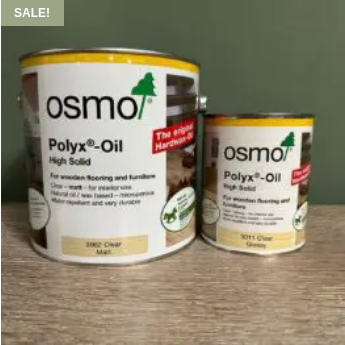Can you give a comprehensive explanation to the question given the content of the image?
What is the purpose of the clear, matte application?

The larger can of Osmo Polyx-Oil is labeled for clear, matte application, which is suitable for wooden flooring and furniture.